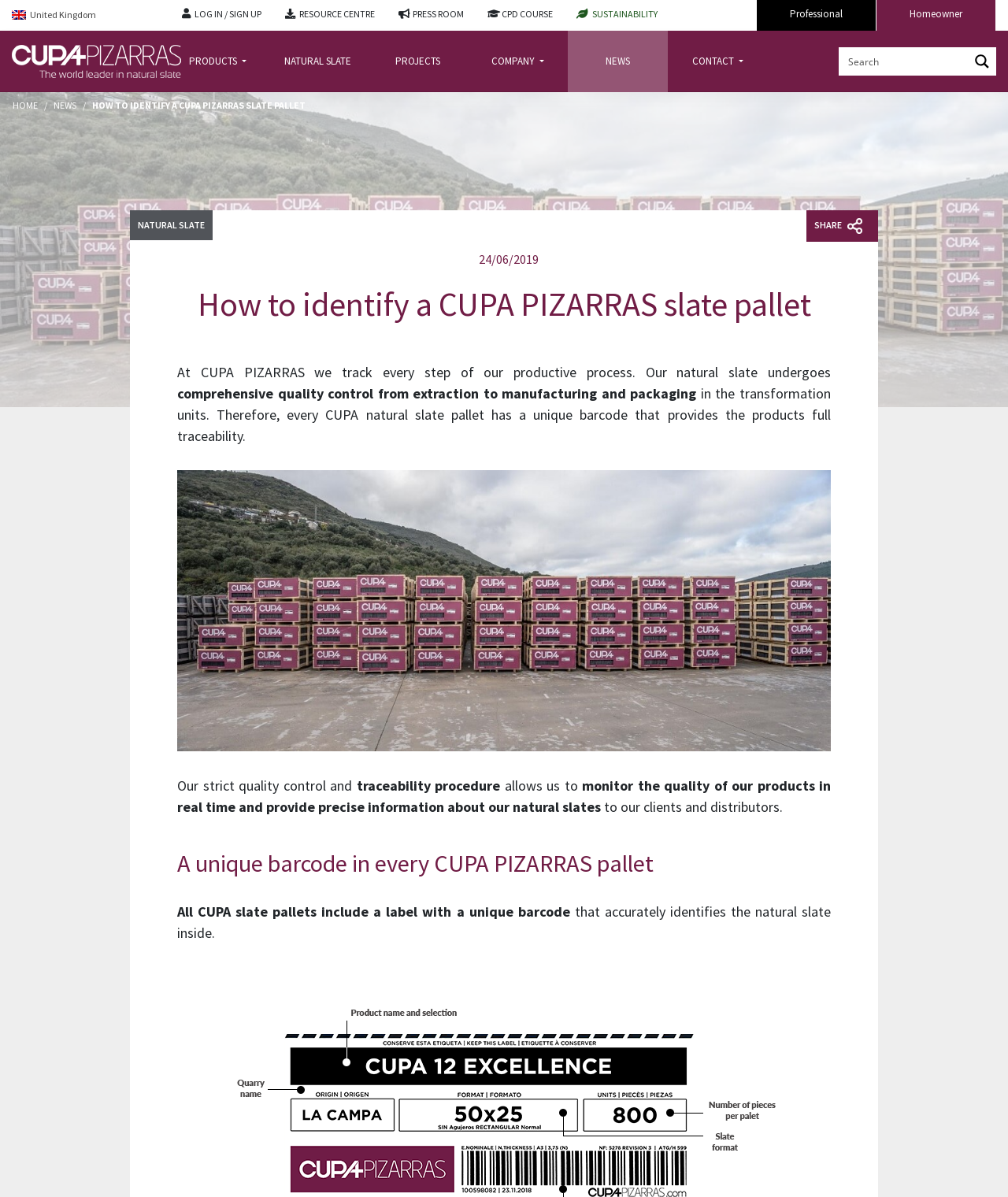Please provide the main heading of the webpage content.

How to identify a CUPA PIZARRAS slate pallet